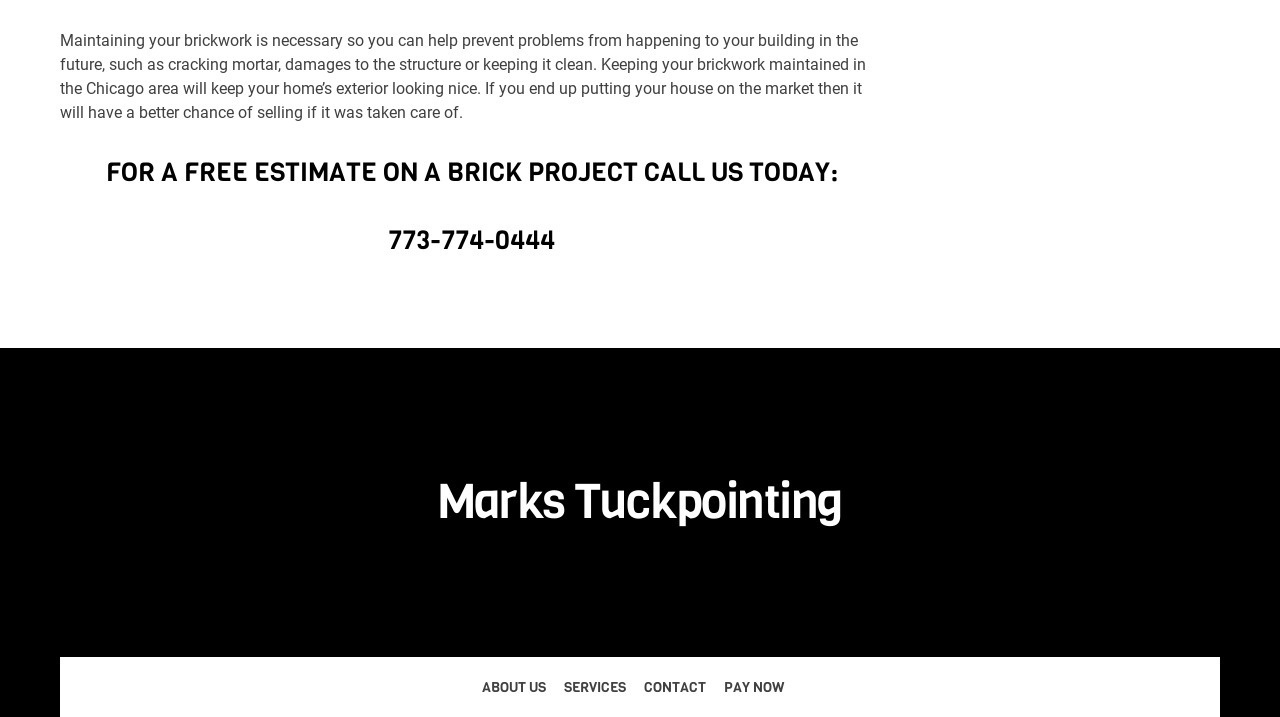Refer to the element description Marks Tuckpointing and identify the corresponding bounding box in the screenshot. Format the coordinates as (top-left x, top-left y, bottom-right x, bottom-right y) with values in the range of 0 to 1.

[0.341, 0.654, 0.659, 0.745]